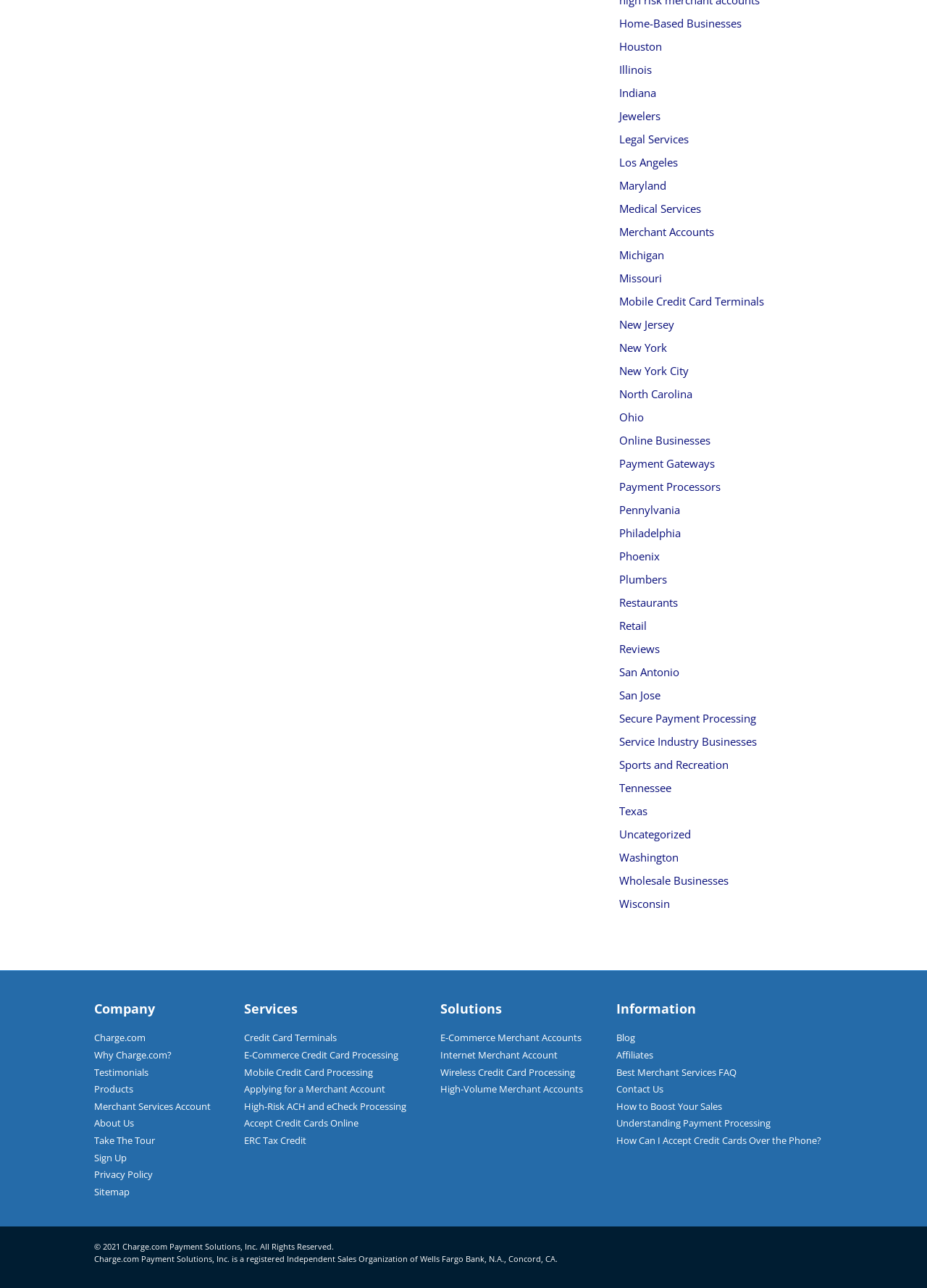Please determine the bounding box coordinates of the element's region to click in order to carry out the following instruction: "Read the blog". The coordinates should be four float numbers between 0 and 1, i.e., [left, top, right, bottom].

[0.665, 0.801, 0.685, 0.811]